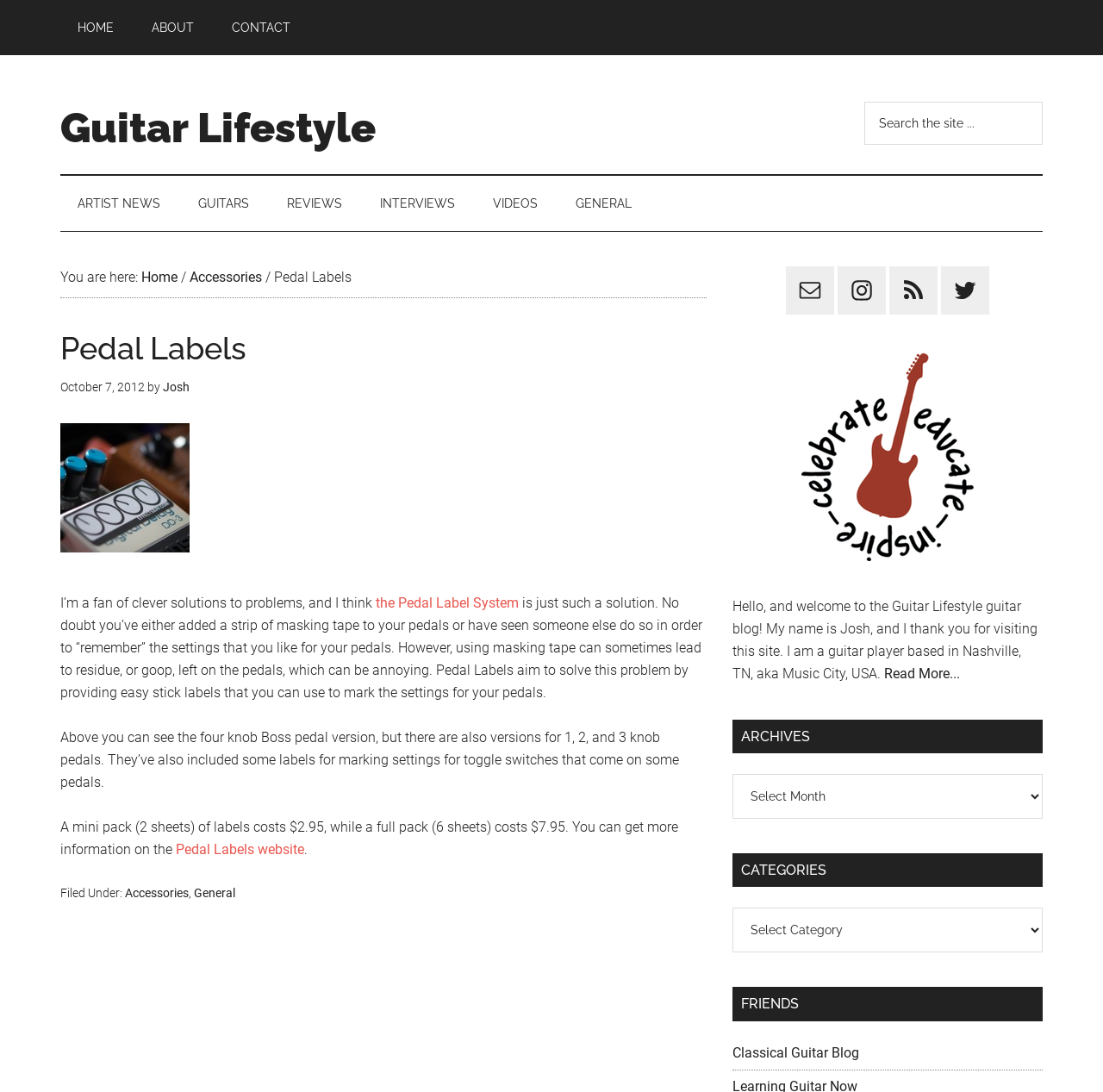Find and provide the bounding box coordinates for the UI element described here: "name="s" placeholder="Search the site ..."". The coordinates should be given as four float numbers between 0 and 1: [left, top, right, bottom].

[0.784, 0.093, 0.945, 0.133]